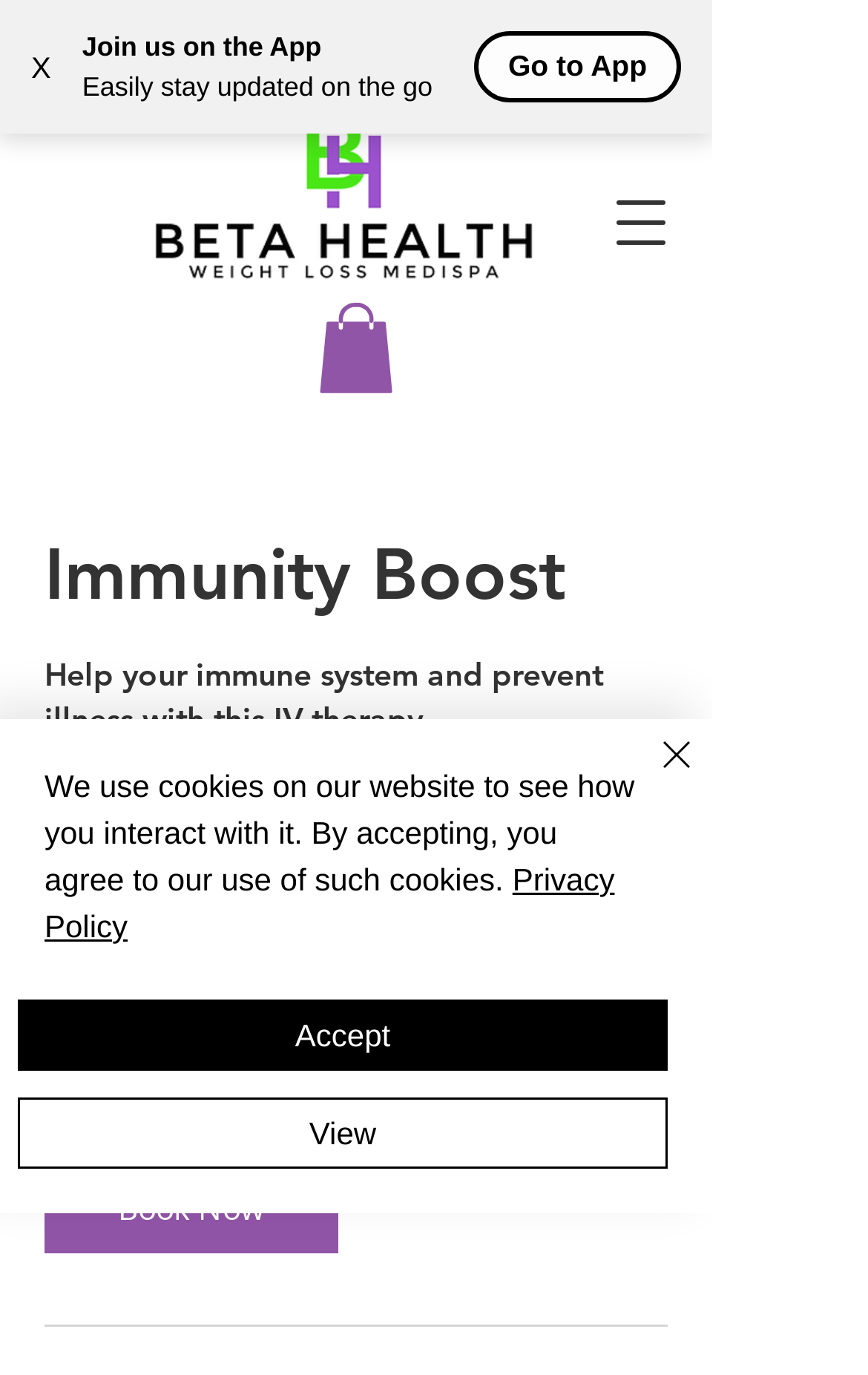Produce an extensive caption that describes everything on the webpage.

This webpage is about Immunity Boost, a product from Beta Health. At the top left corner, there is a button to close the current window, and next to it, a text "Join us on the App" with a description "Easily stay updated on the go". On the right side, there is a button "Go to App". 

Below these elements, there is a navigation menu button on the top right corner. The main heading "GET FIT, FEEL BETA" is located at the top center of the page. 

On the left side, there is an image of the Beta Health logo, and on the right side, there is another image. Below these images, there is a section about Immunity Boost, which includes a heading, a description of the product, and its details such as duration, price, and location. 

There are two buttons "Book Now" and a separator line below this section. At the bottom of the page, there is a cookie policy alert with a link to the "Privacy Policy" and three buttons: "Accept", "View", and "Close". The "Close" button has a small image of a cross.